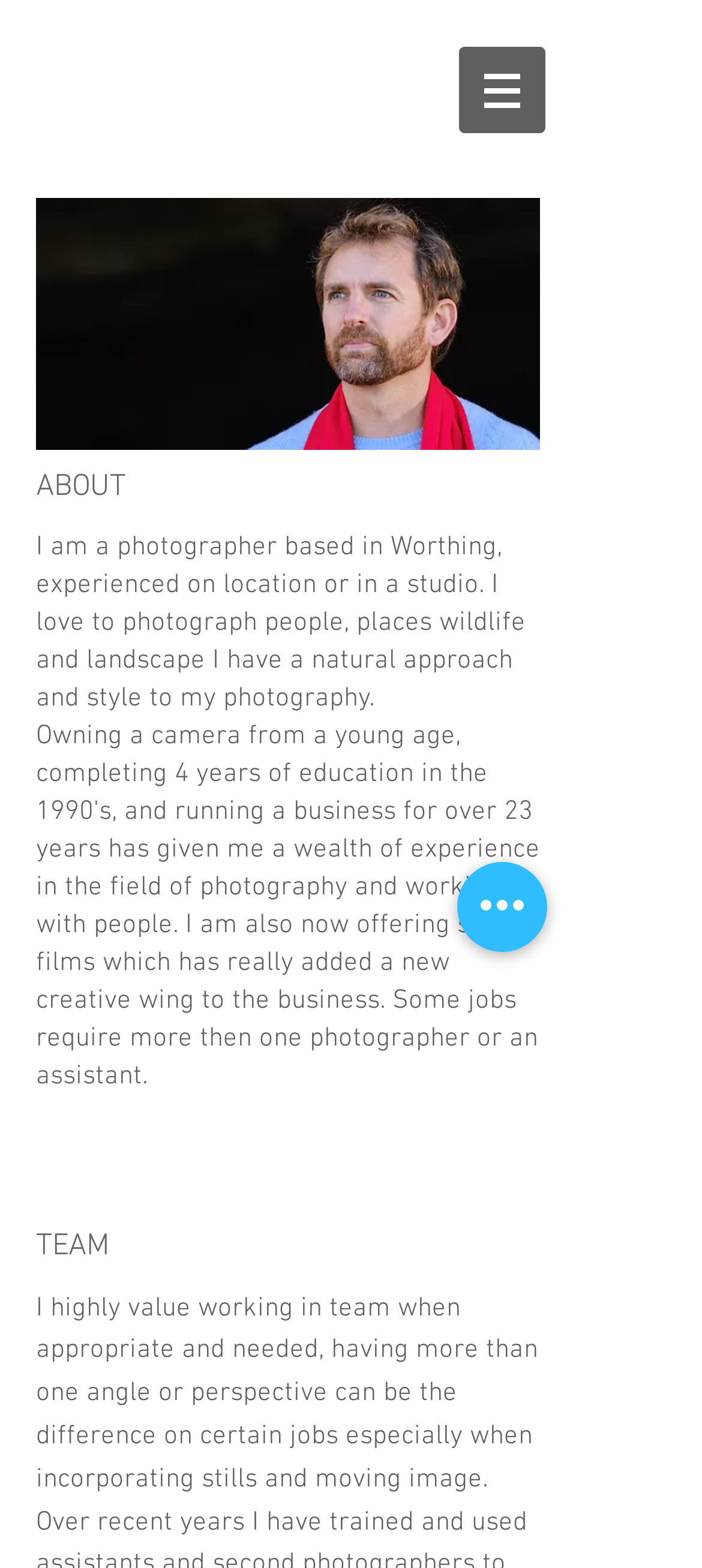Identify the bounding box of the HTML element described here: "aria-label="Quick actions"". Provide the coordinates as four float numbers between 0 and 1: [left, top, right, bottom].

[0.651, 0.55, 0.779, 0.607]